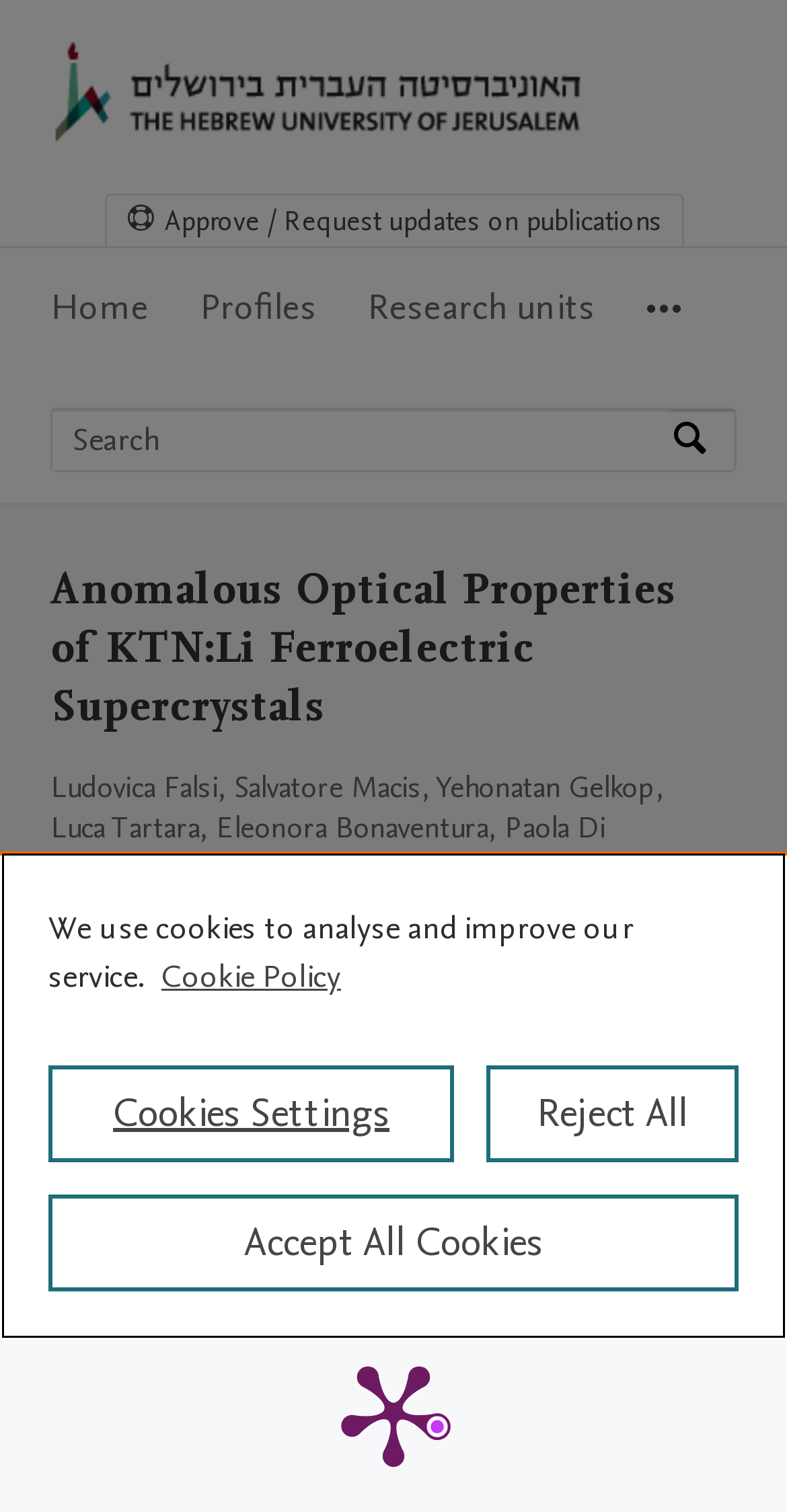What is the department of one of the authors?
Please provide a full and detailed response to the question.

I found the answer by looking at the section that lists the authors, where it says 'Department of Applied Physics' next to one of the author's names.